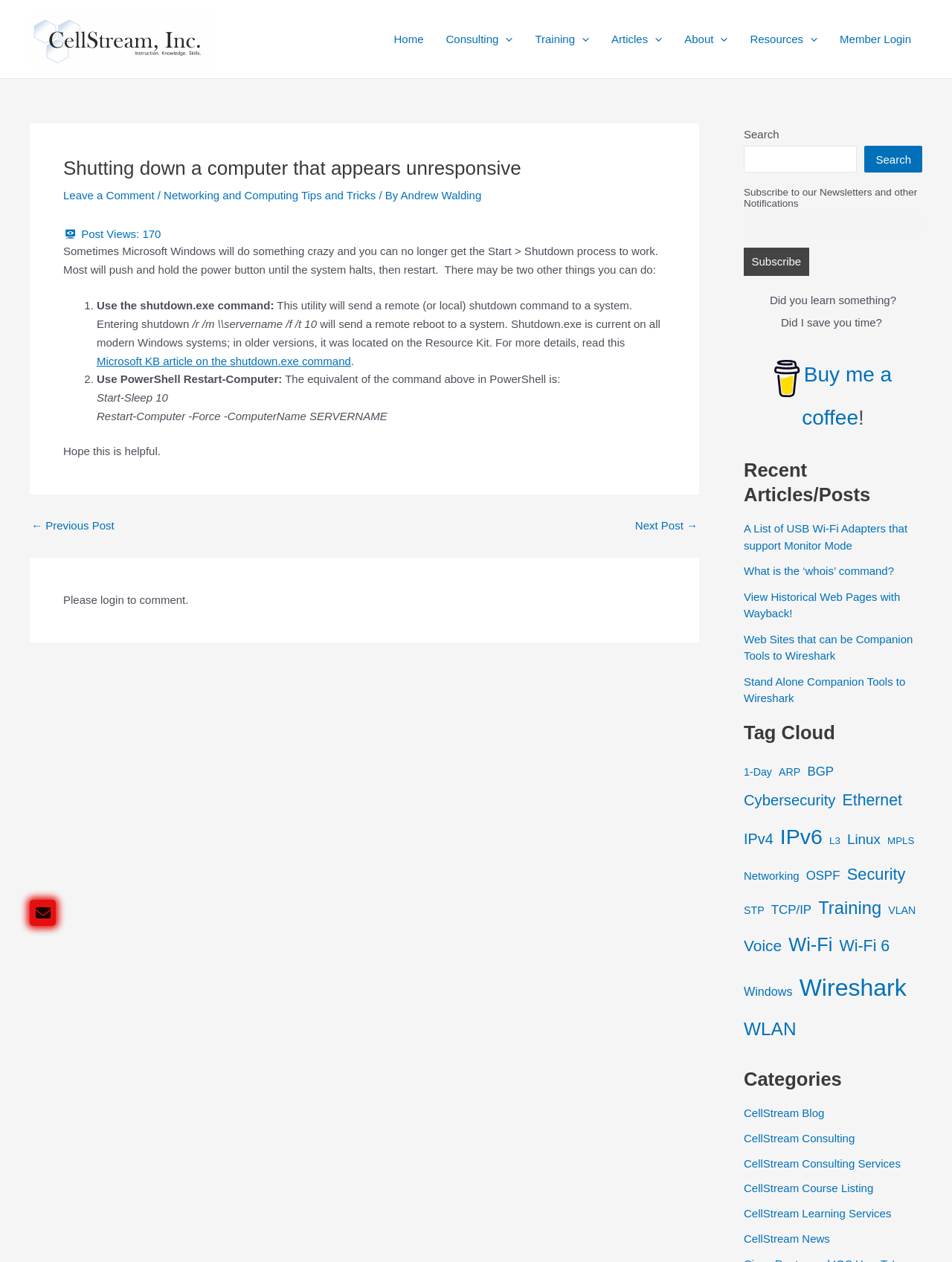What is the title of the article?
Using the image, give a concise answer in the form of a single word or short phrase.

Shutting down a computer that appears unresponsive